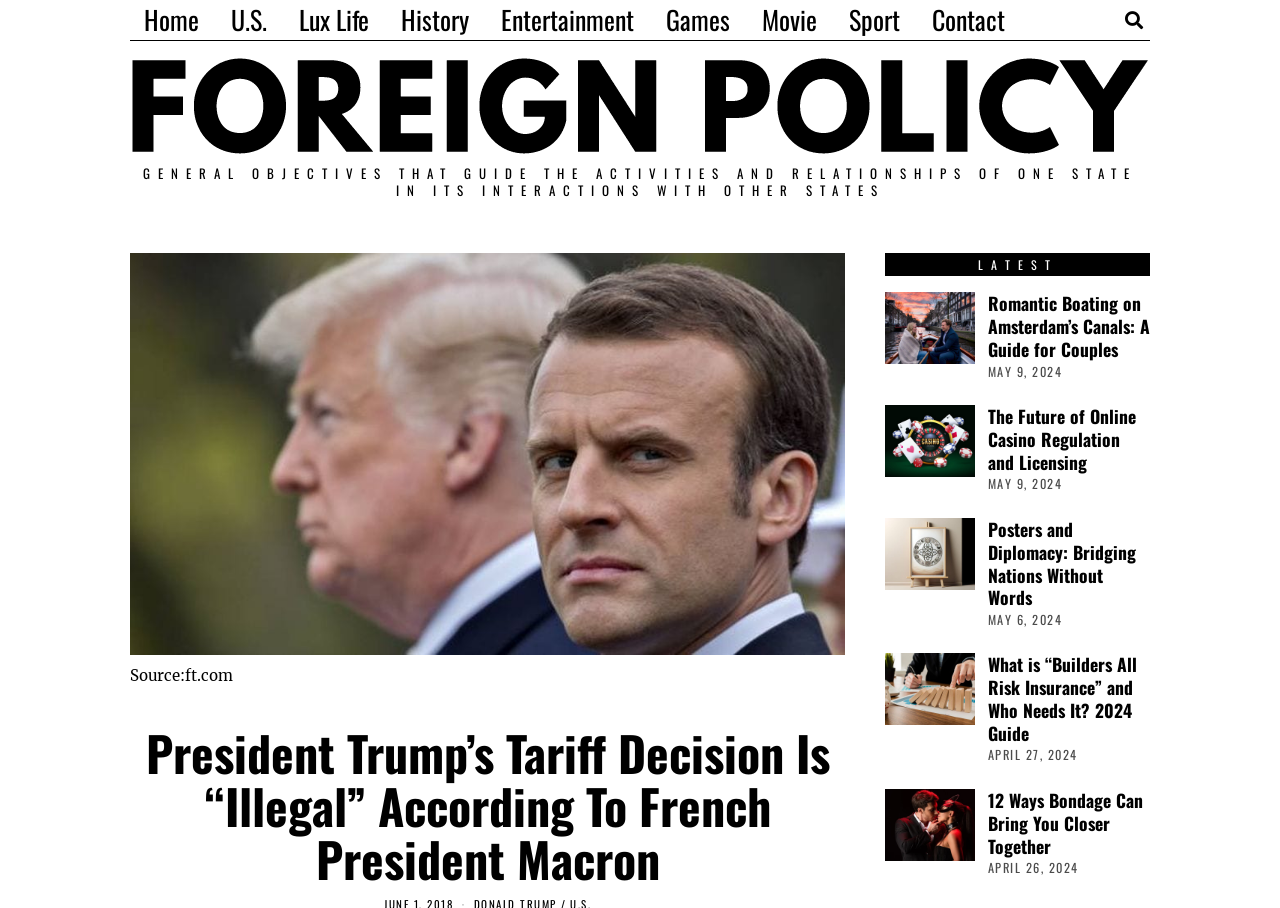Please examine the image and provide a detailed answer to the question: What is the topic of the first article?

I looked at the first article element [240] and found that its heading is 'Romantic Boating on Amsterdam’s Canals: A Guide for Couples', so the topic of the first article is Romantic Boating.